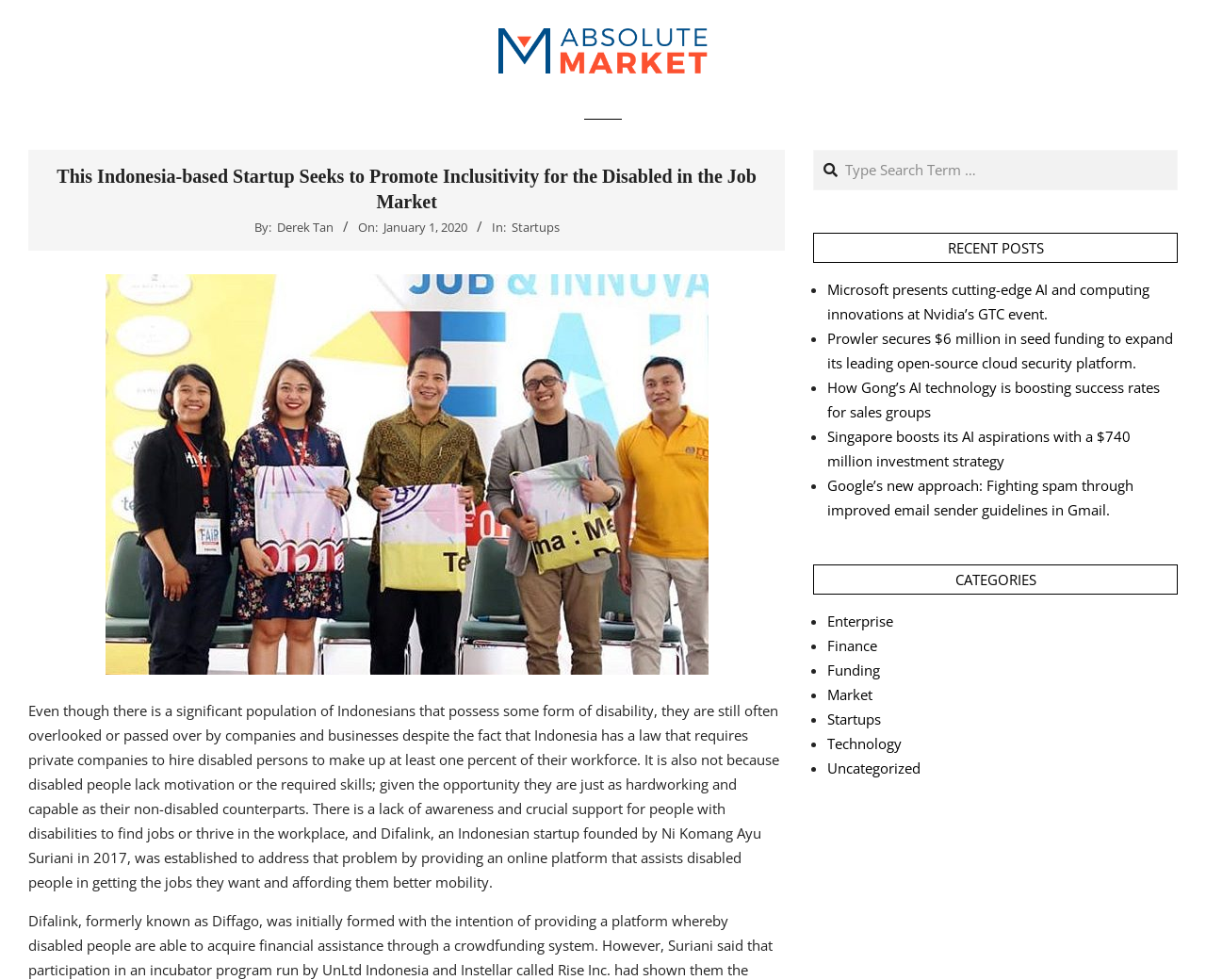Bounding box coordinates should be provided in the format (top-left x, top-left y, bottom-right x, bottom-right y) with all values between 0 and 1. Identify the bounding box for this UI element: Derek Tan

[0.229, 0.223, 0.276, 0.241]